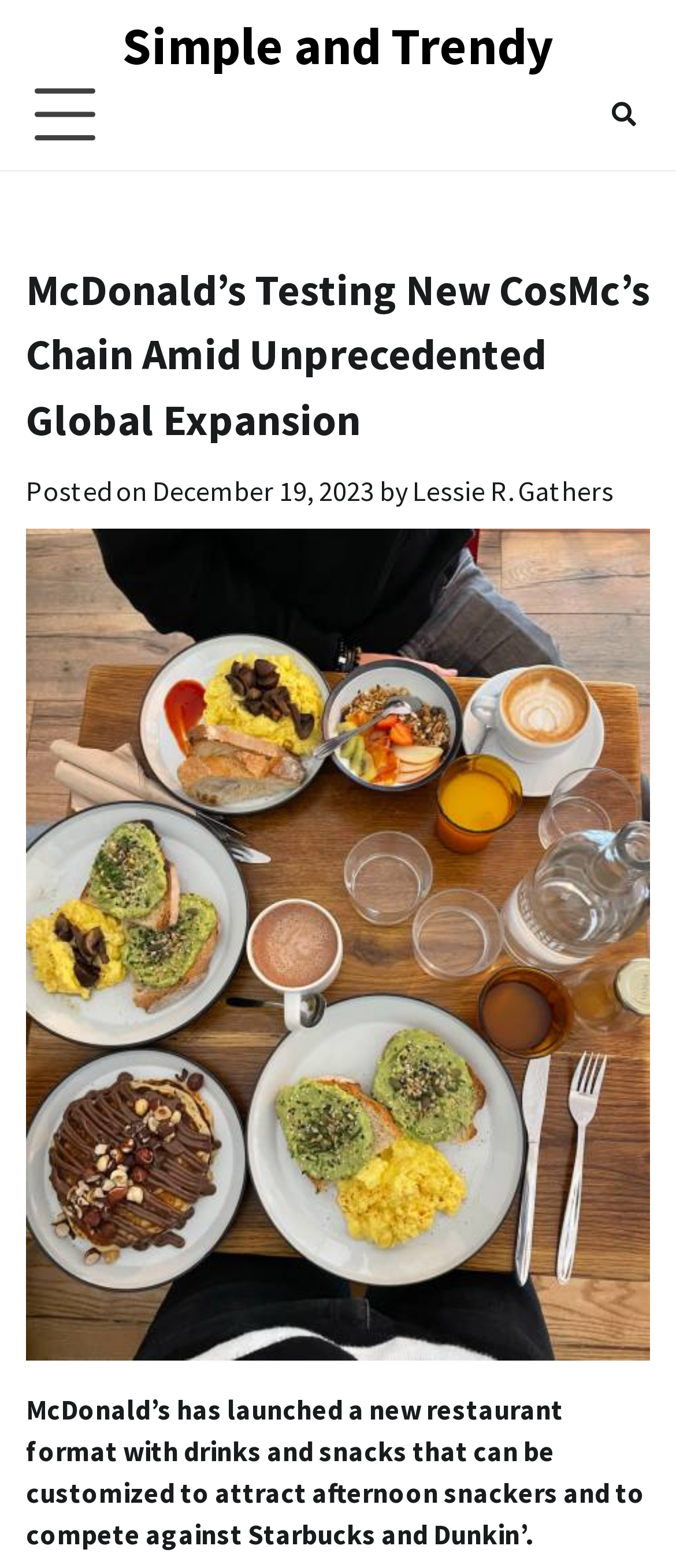Respond with a single word or phrase to the following question: What is the name of the new restaurant format?

CosMc’s